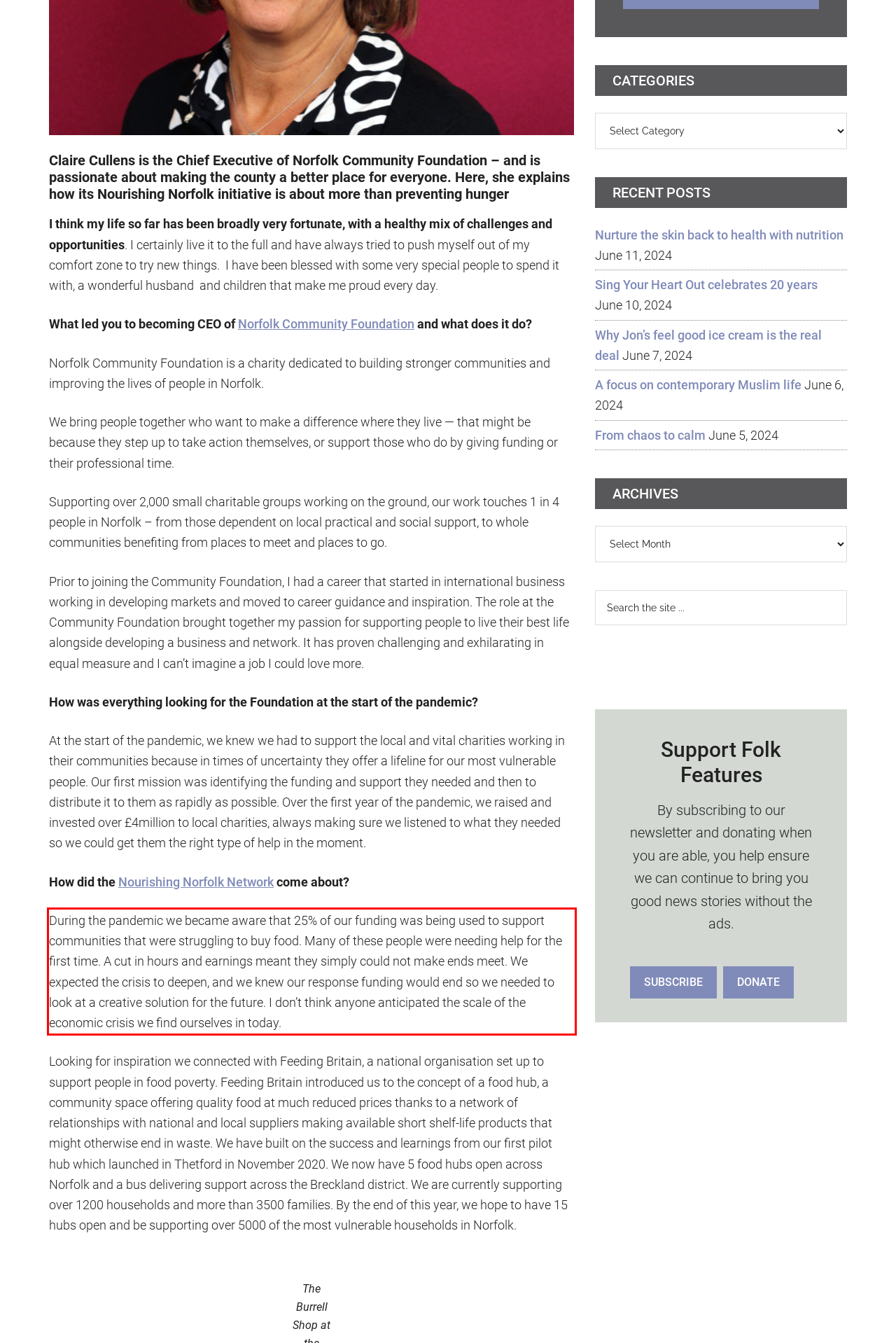By examining the provided screenshot of a webpage, recognize the text within the red bounding box and generate its text content.

During the pandemic we became aware that 25% of our funding was being used to support communities that were struggling to buy food. Many of these people were needing help for the first time. A cut in hours and earnings meant they simply could not make ends meet. We expected the crisis to deepen, and we knew our response funding would end so we needed to look at a creative solution for the future. I don’t think anyone anticipated the scale of the economic crisis we find ourselves in today.